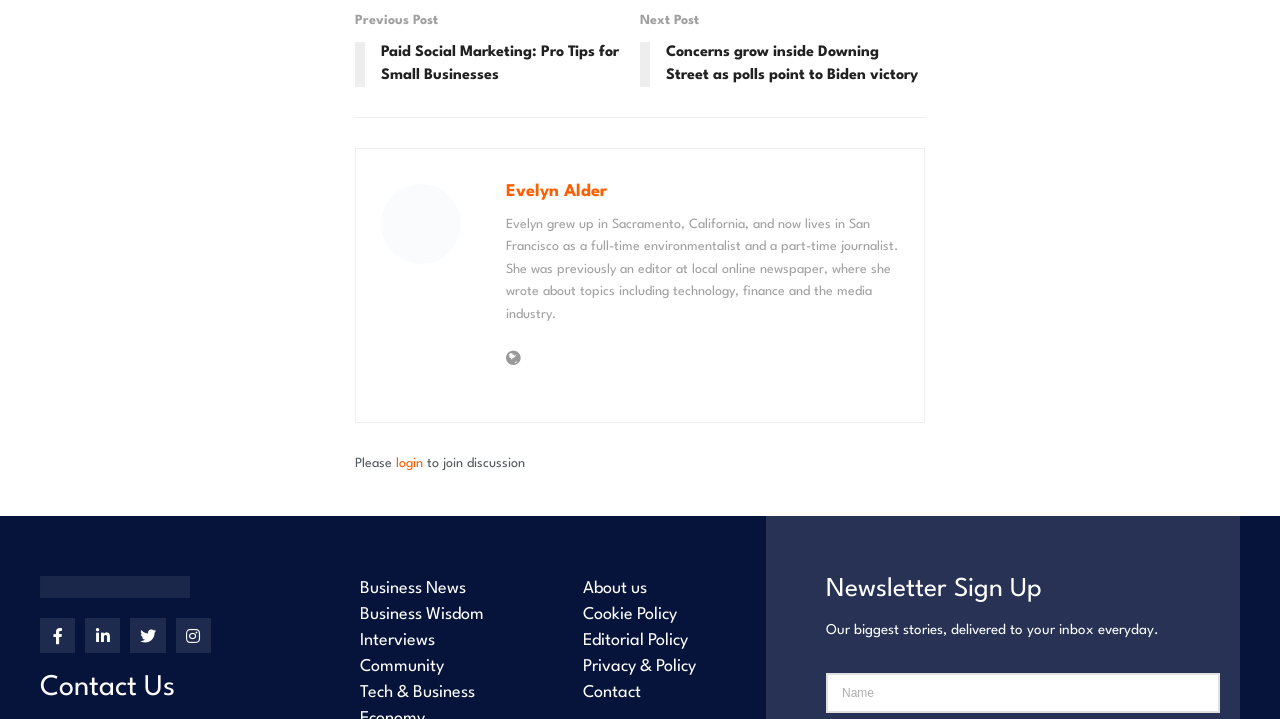Please specify the bounding box coordinates of the region to click in order to perform the following instruction: "Click on the 'Next Post' link".

[0.5, 0.014, 0.723, 0.135]